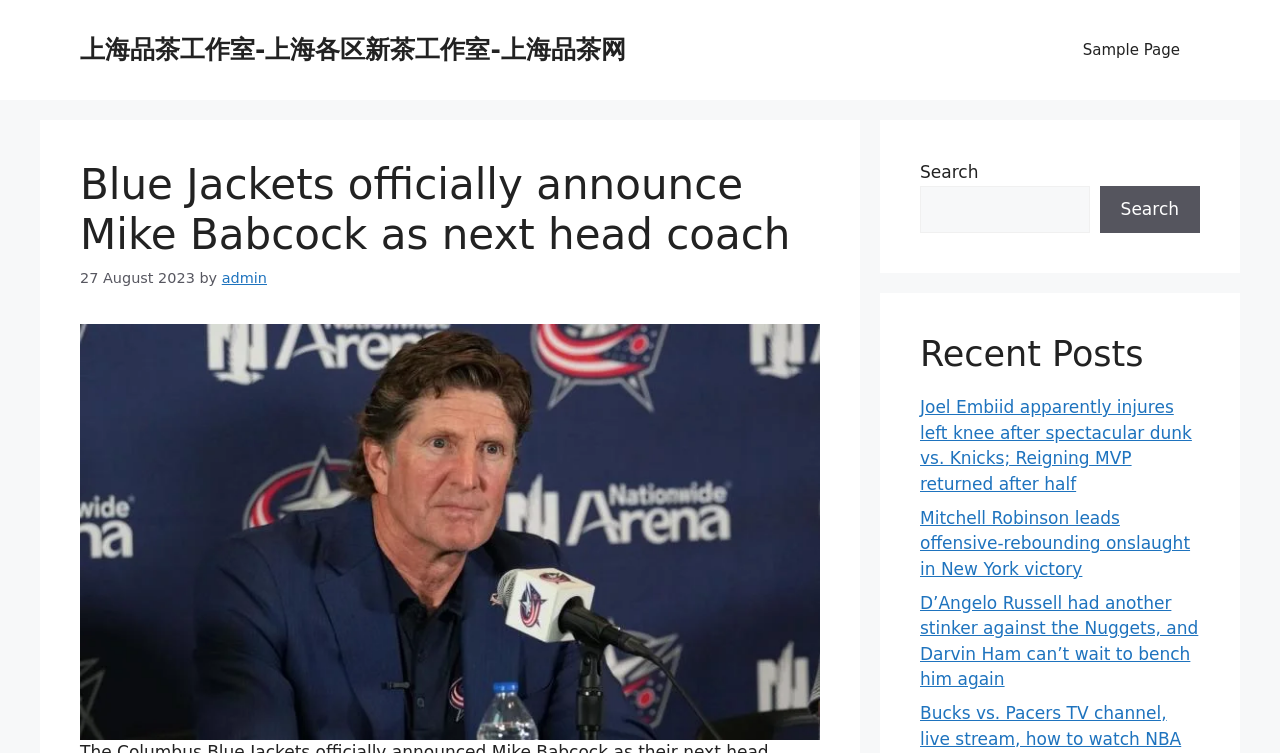Specify the bounding box coordinates of the region I need to click to perform the following instruction: "View the Hong Kong stock market noon review". The coordinates must be four float numbers in the range of 0 to 1, i.e., [left, top, right, bottom].

None